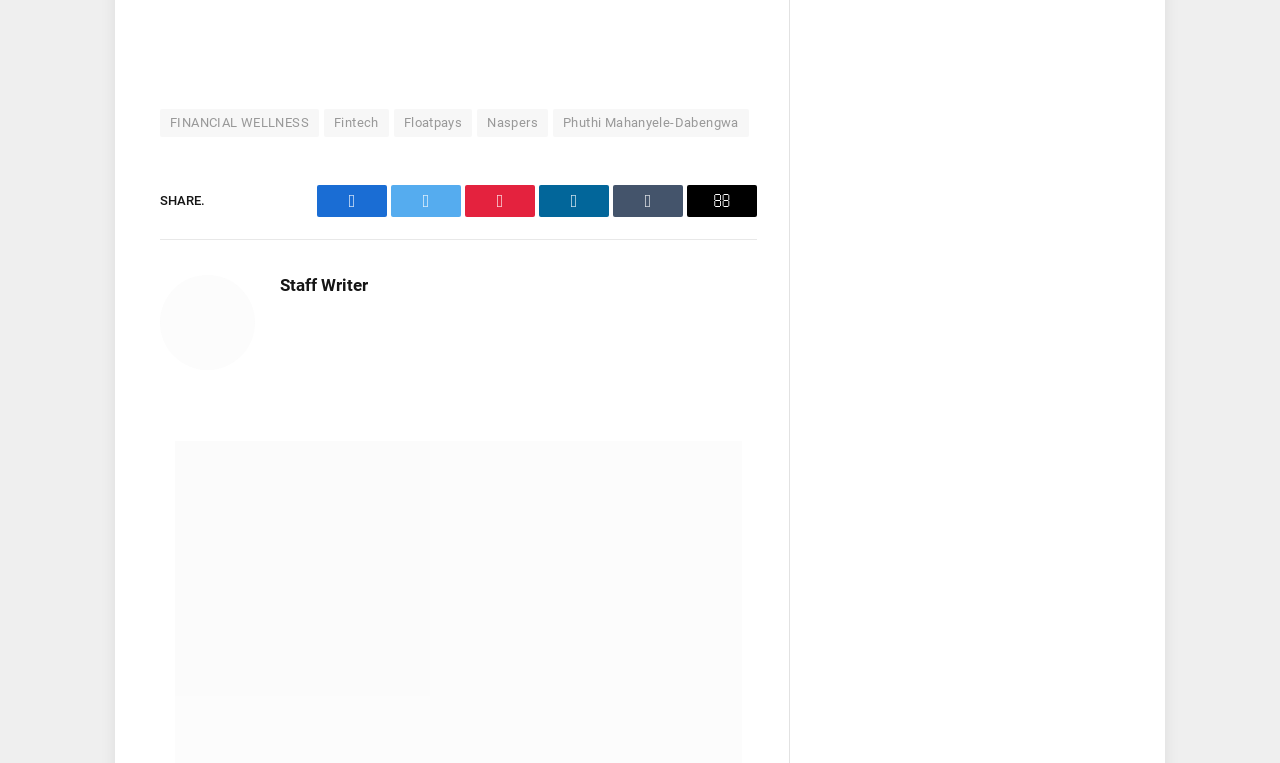Respond with a single word or phrase for the following question: 
What is the last link on the top?

Phuthi Mahanyele-Dabengwa